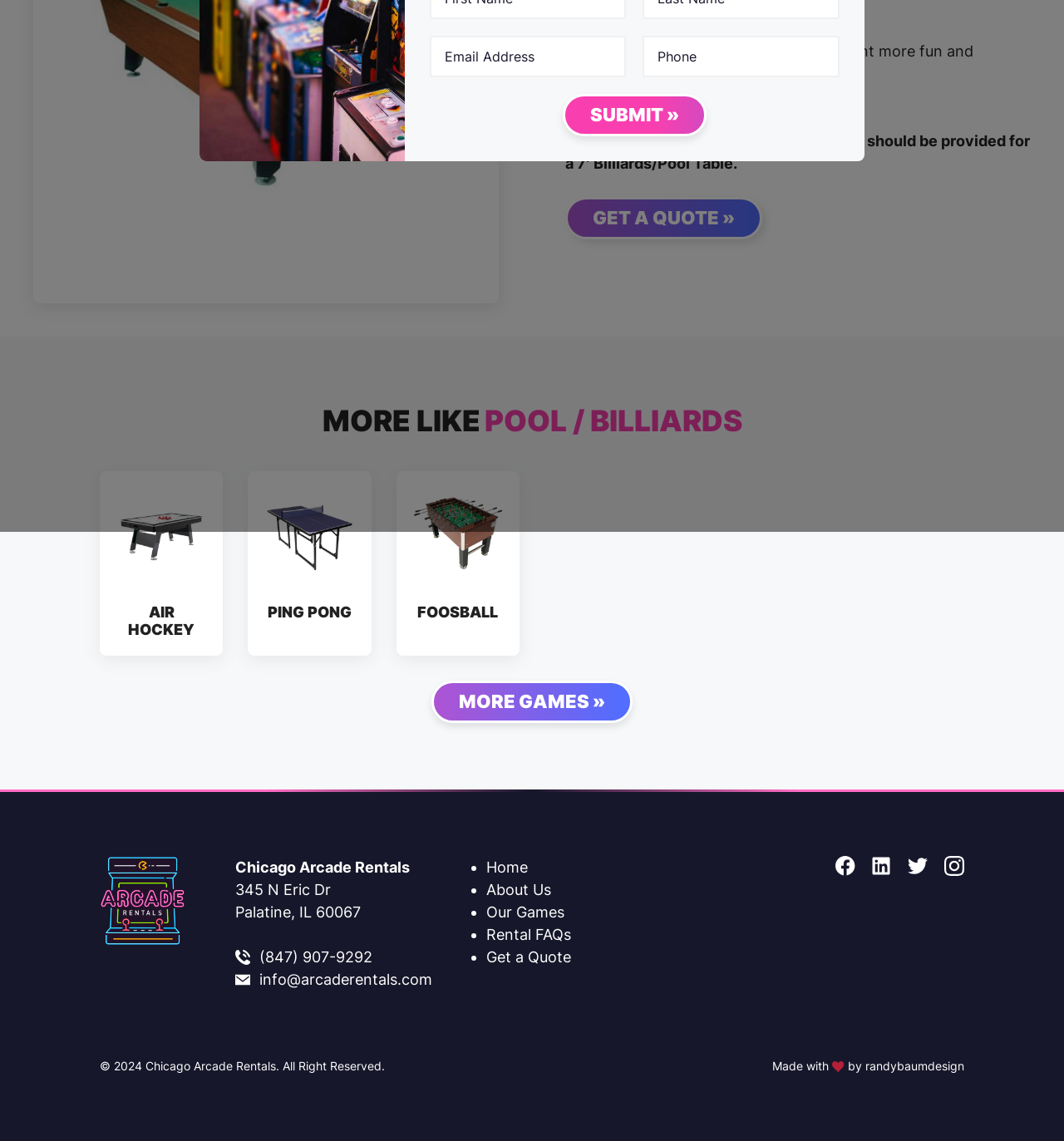Find and provide the bounding box coordinates for the UI element described here: "Get a Quote". The coordinates should be given as four float numbers between 0 and 1: [left, top, right, bottom].

[0.457, 0.831, 0.537, 0.846]